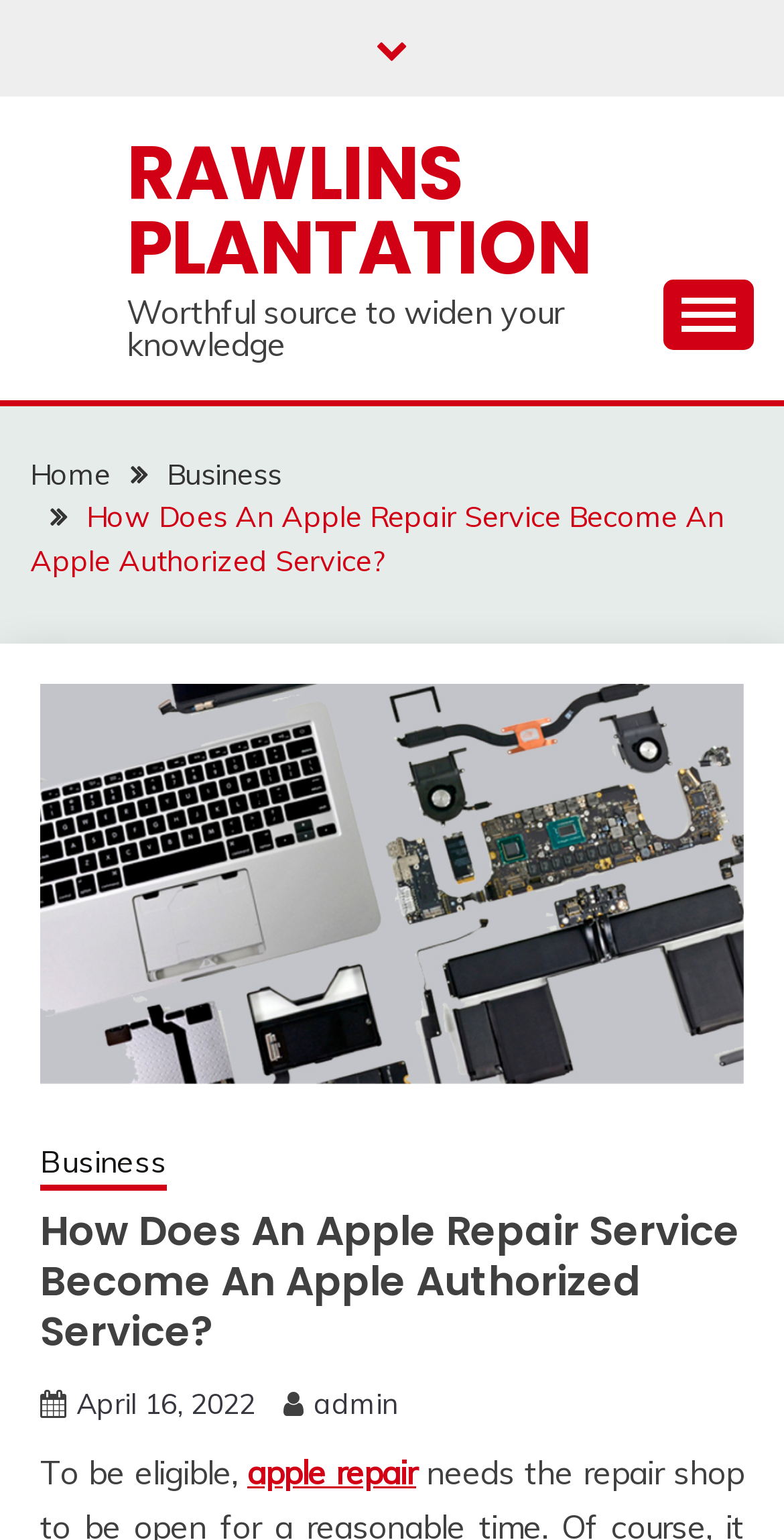Identify the bounding box coordinates of the clickable region required to complete the instruction: "go to Home". The coordinates should be given as four float numbers within the range of 0 and 1, i.e., [left, top, right, bottom].

[0.038, 0.296, 0.141, 0.319]